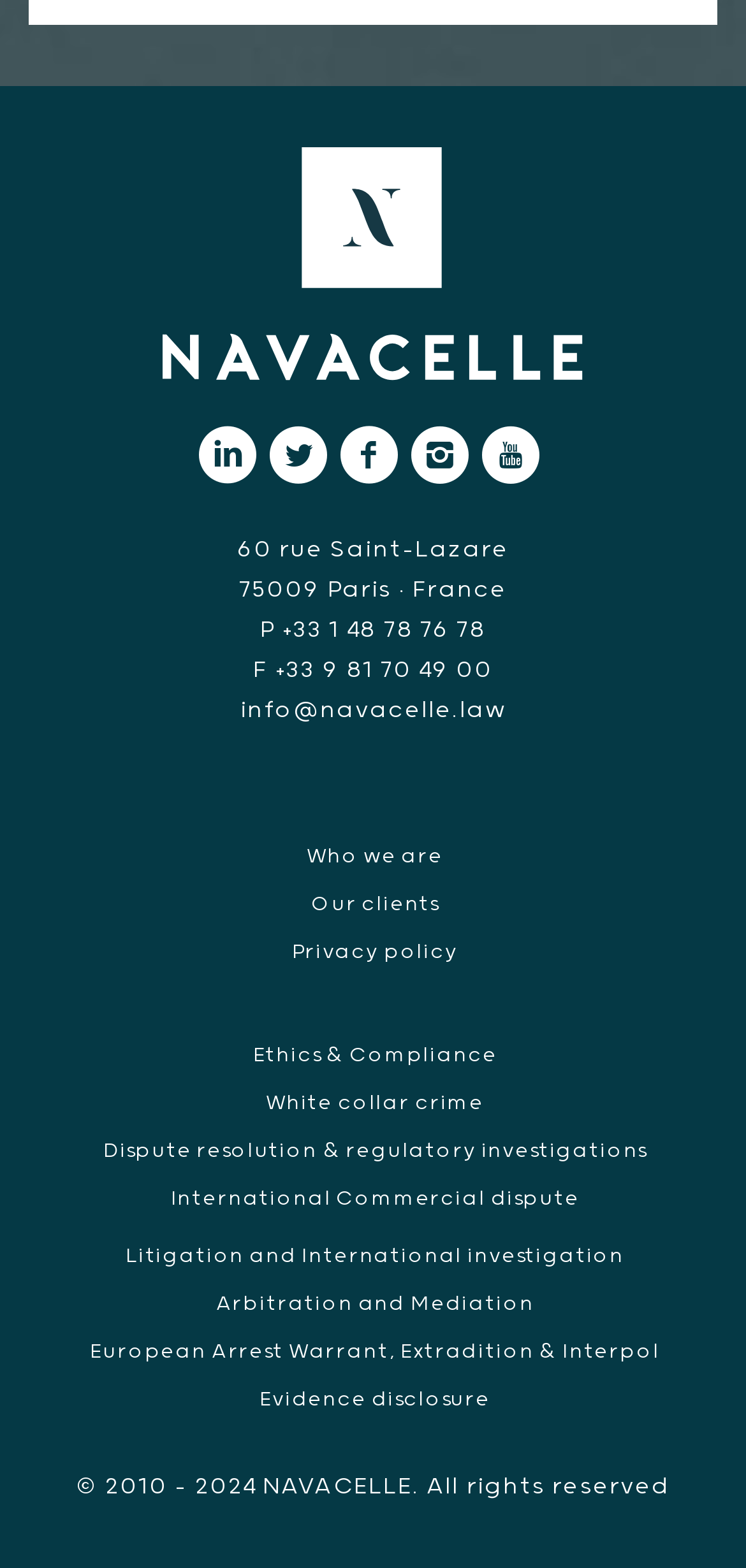Determine the bounding box coordinates of the region I should click to achieve the following instruction: "Click the Who we are link". Ensure the bounding box coordinates are four float numbers between 0 and 1, i.e., [left, top, right, bottom].

[0.411, 0.539, 0.594, 0.554]